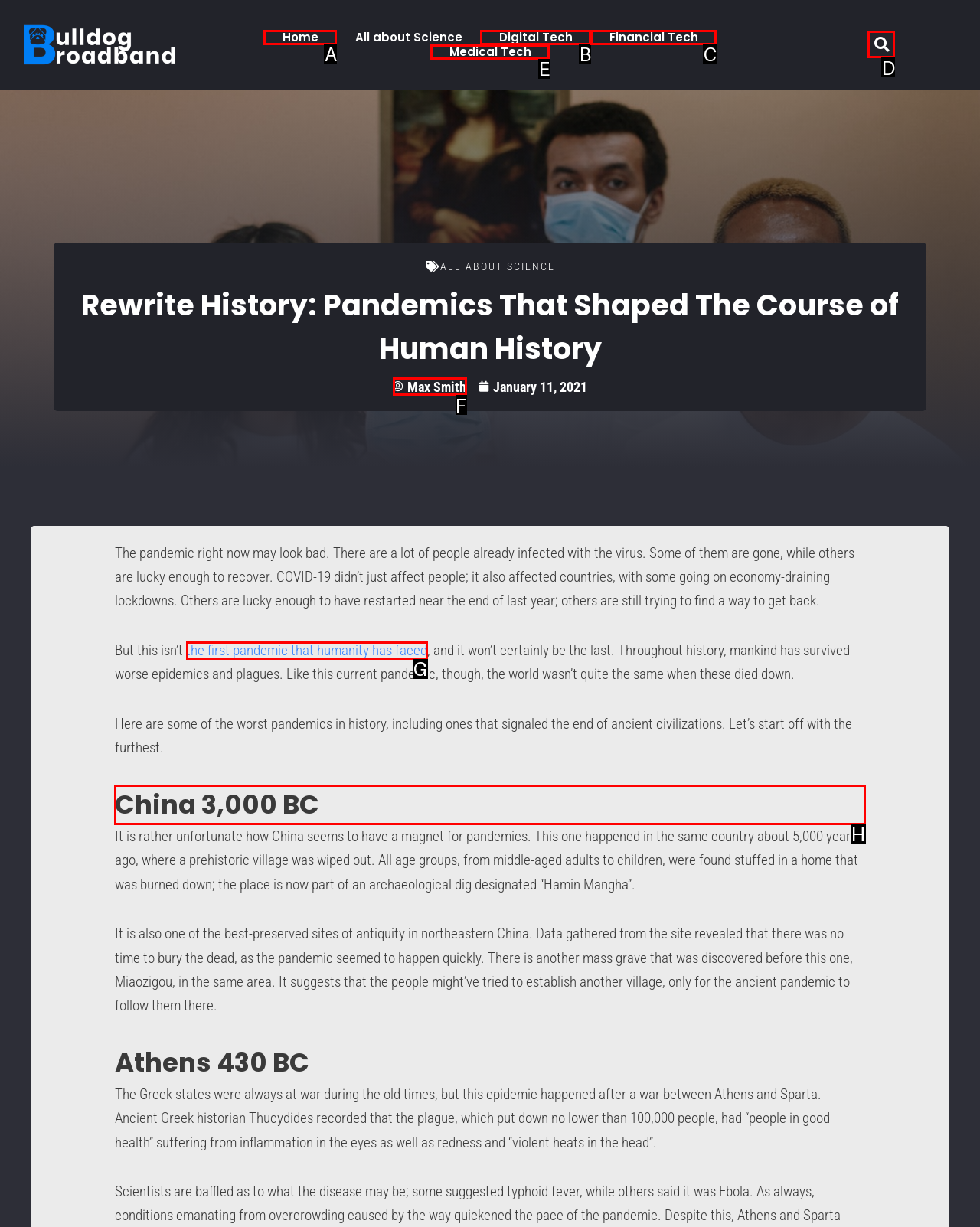Which HTML element should be clicked to complete the following task: Learn about the pandemic in 'China 3,000 BC'?
Answer with the letter corresponding to the correct choice.

H